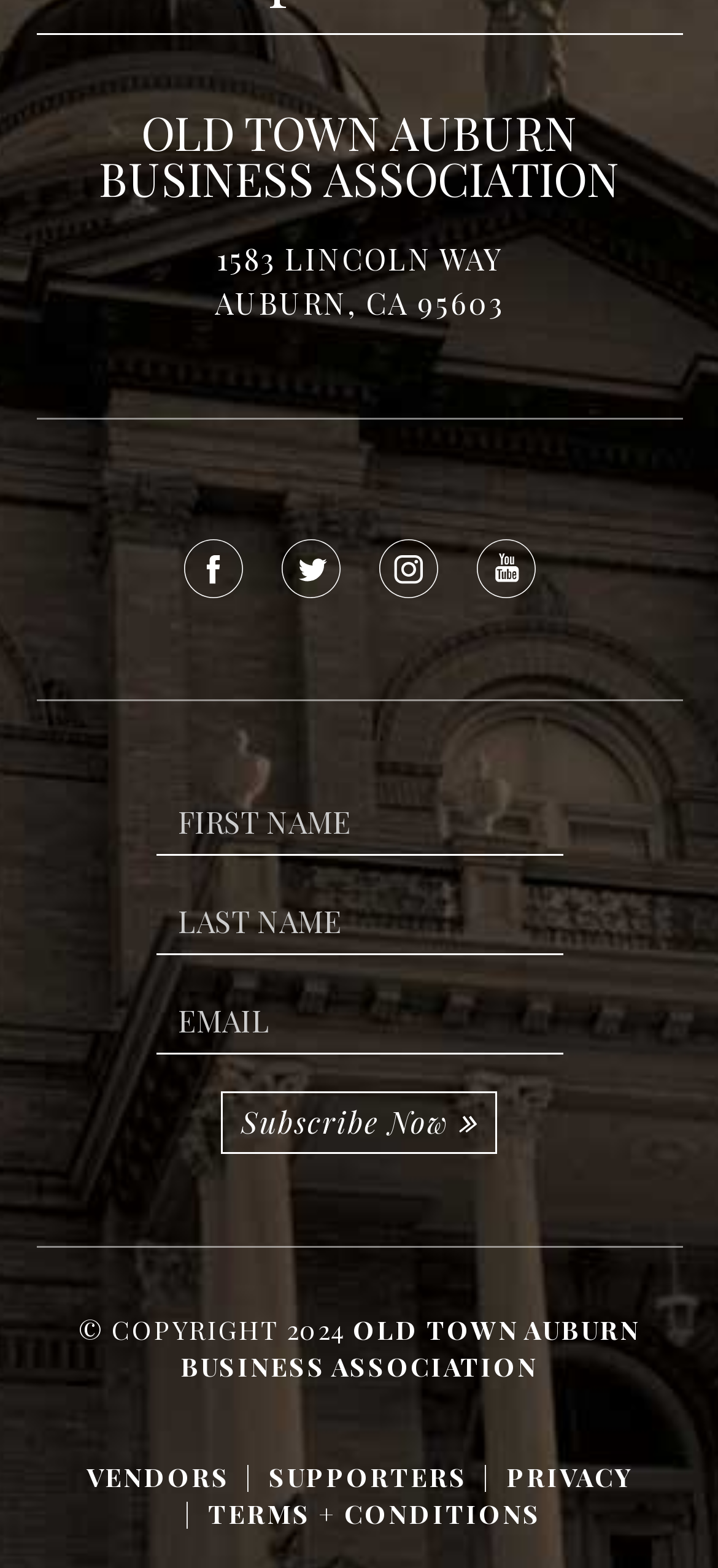Respond to the question below with a single word or phrase:
What is the copyright year?

2024